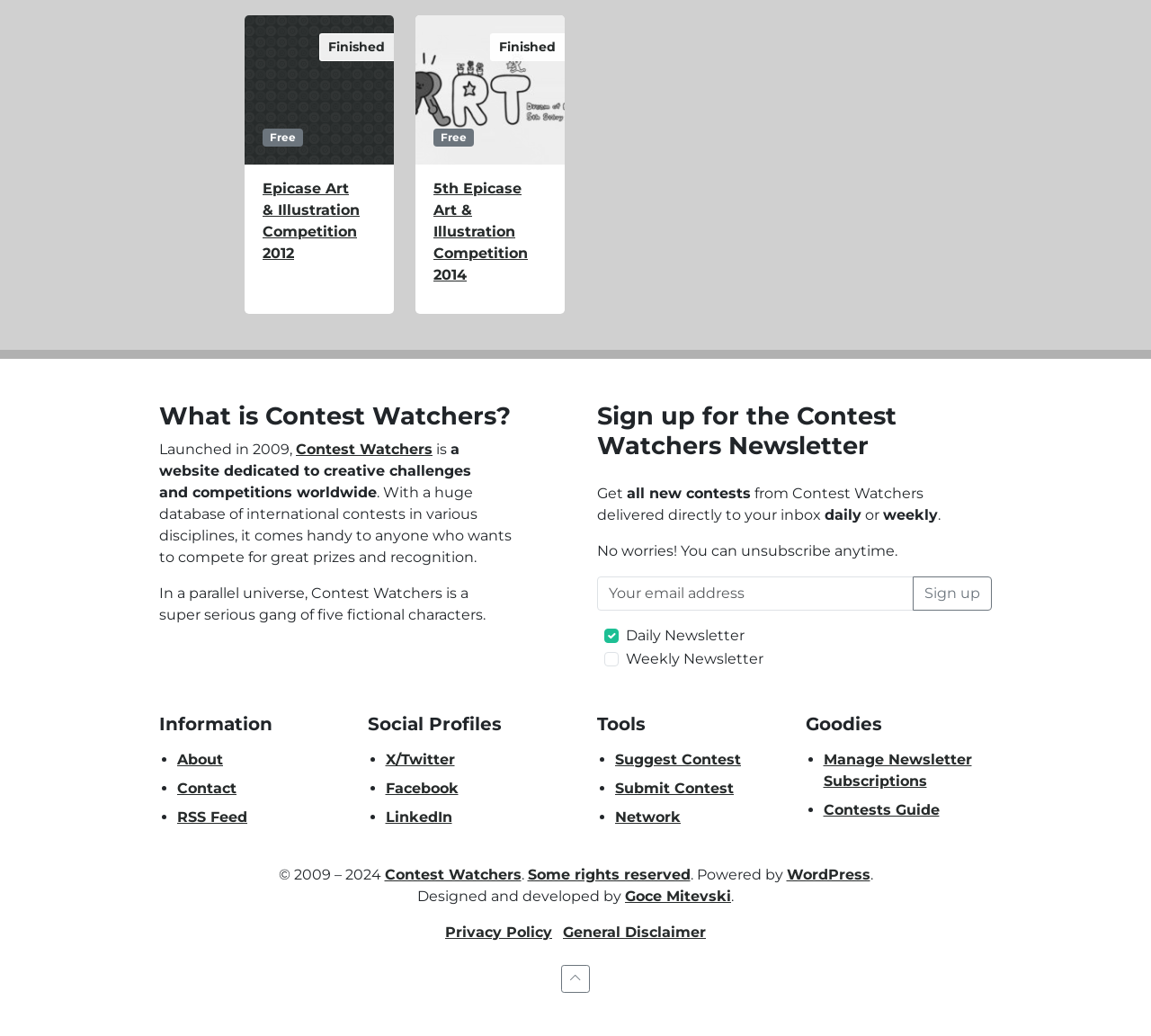Can you specify the bounding box coordinates for the region that should be clicked to fulfill this instruction: "Submit your email address".

[0.519, 0.556, 0.794, 0.589]